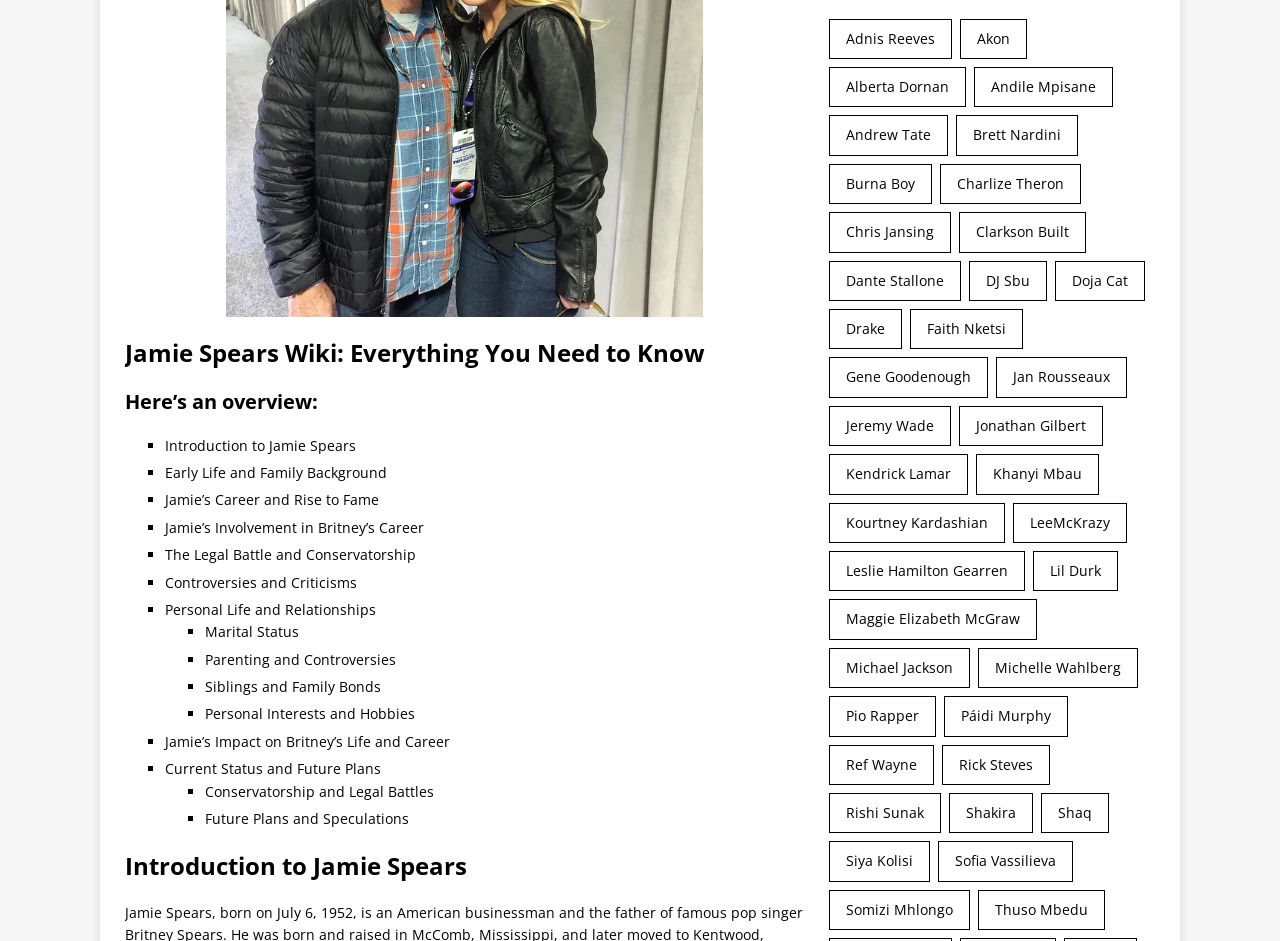Based on the element description Maggie Elizabeth McGraw, identify the bounding box of the UI element in the given webpage screenshot. The coordinates should be in the format (top-left x, top-left y, bottom-right x, bottom-right y) and must be between 0 and 1.

[0.647, 0.637, 0.81, 0.68]